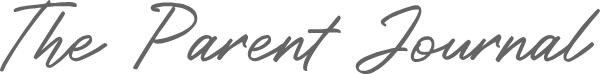Generate a detailed explanation of the scene depicted in the image.

The image features the logo of "The Parent Journal," designed with a modern and elegant typography that emphasizes the journal's focus on parenting topics. The text showcases a flowing, cursive font, reflecting a warm and inviting tone. This visual element complements the journal's mission of providing insightful resources and guidance for parents, particularly concerning essential decisions like choosing the best car seat for children. Positioned at the top section of the webpage, the logo plays a vital role in establishing brand identity and is easily recognizable for returning readers and new visitors alike.